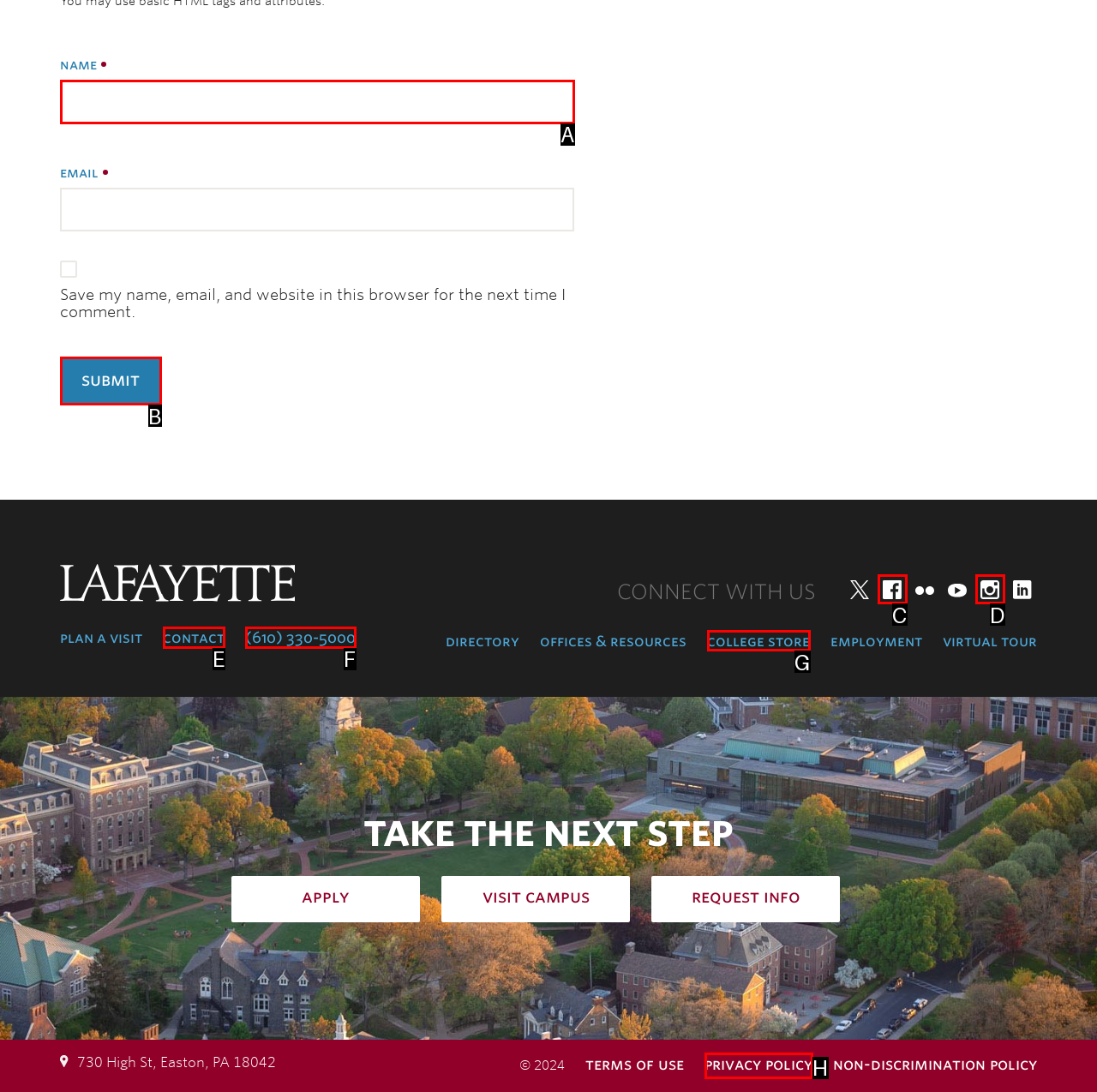Which HTML element should be clicked to perform the following task: submit
Reply with the letter of the appropriate option.

B